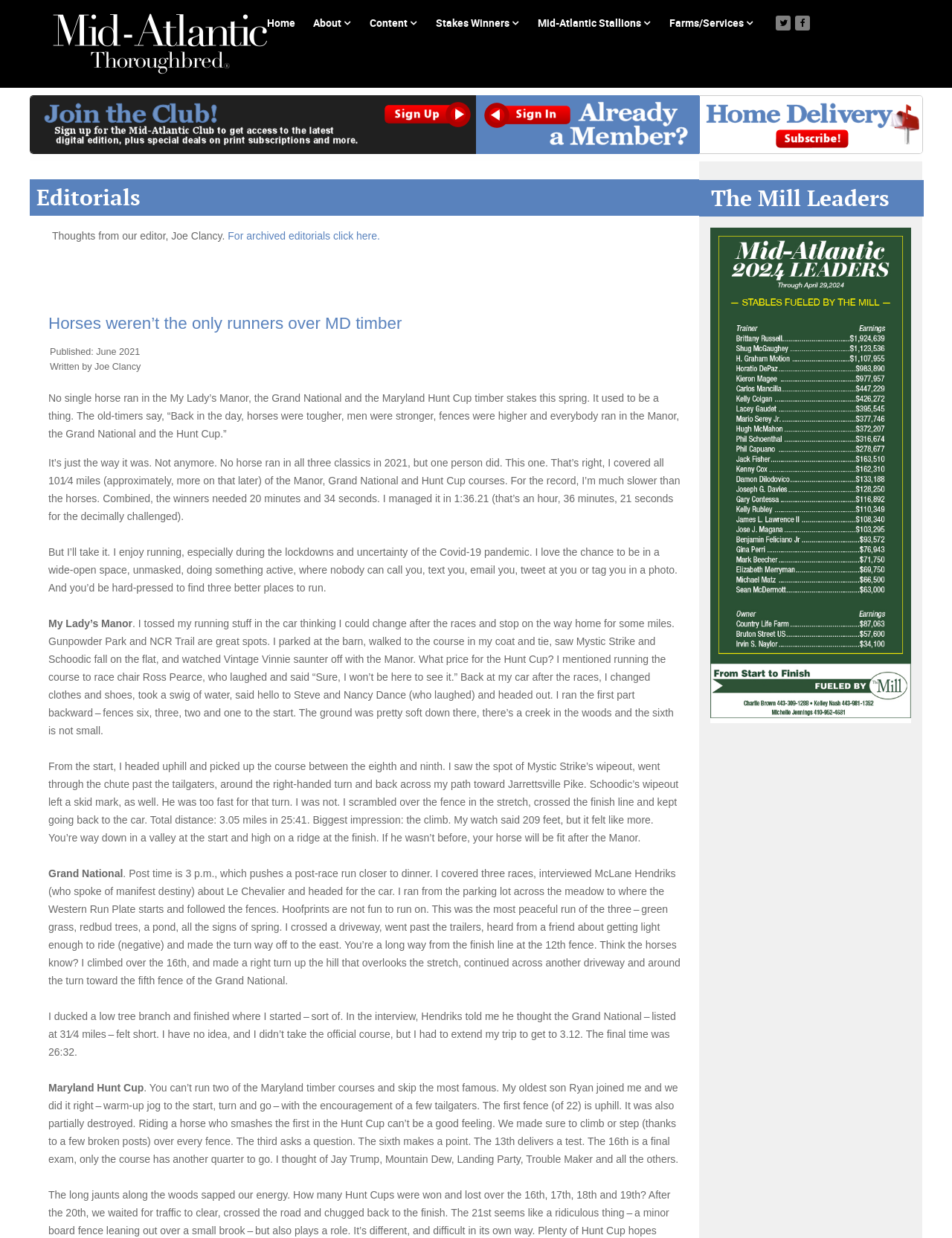Look at the image and give a detailed response to the following question: How long did it take the author to run the Grand National course?

The author mentioned that it took him 26 minutes and 32 seconds to run the Grand National course.